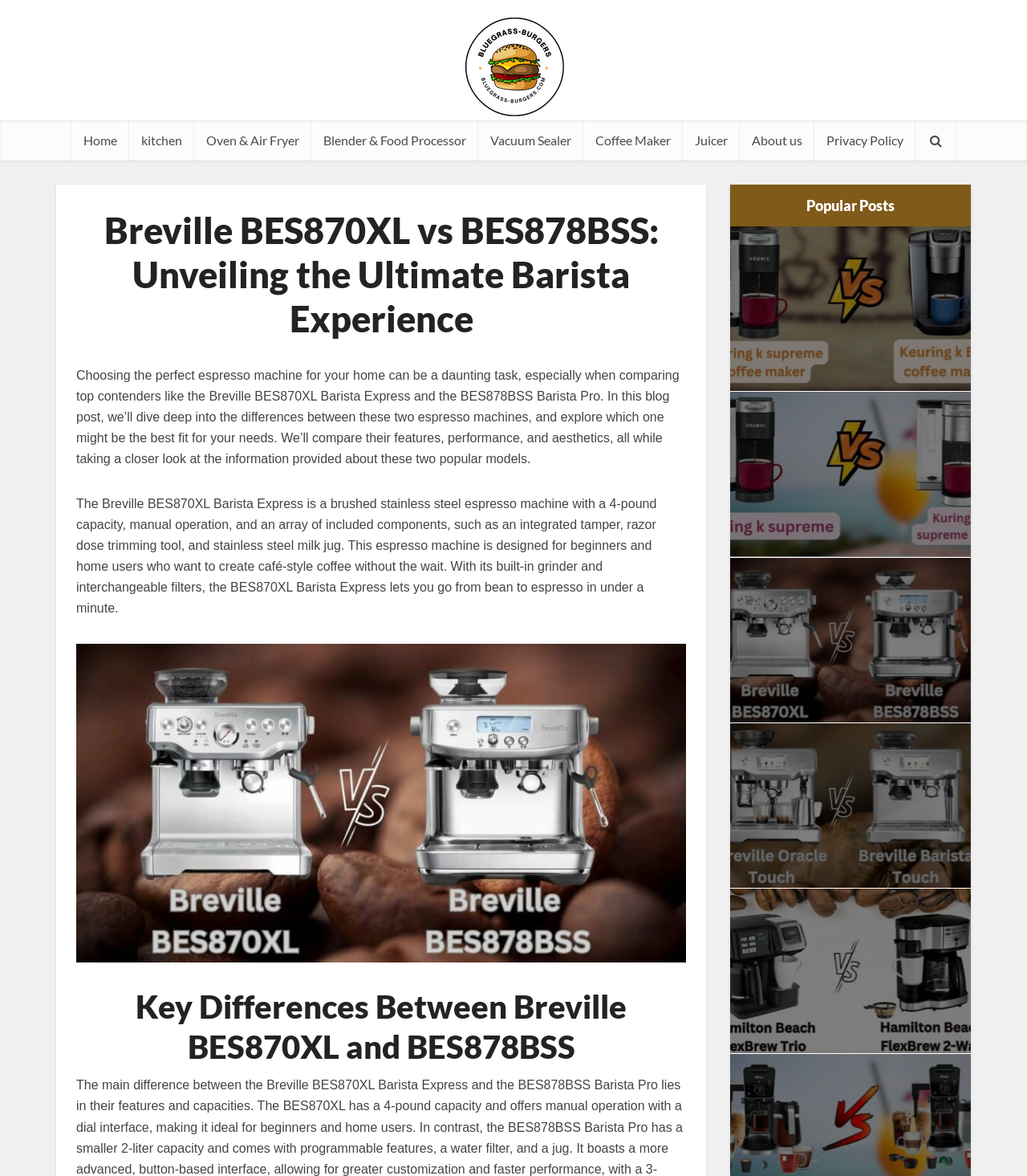Identify the bounding box coordinates of the area that should be clicked in order to complete the given instruction: "Click on the 'Home' link". The bounding box coordinates should be four float numbers between 0 and 1, i.e., [left, top, right, bottom].

[0.07, 0.102, 0.126, 0.137]